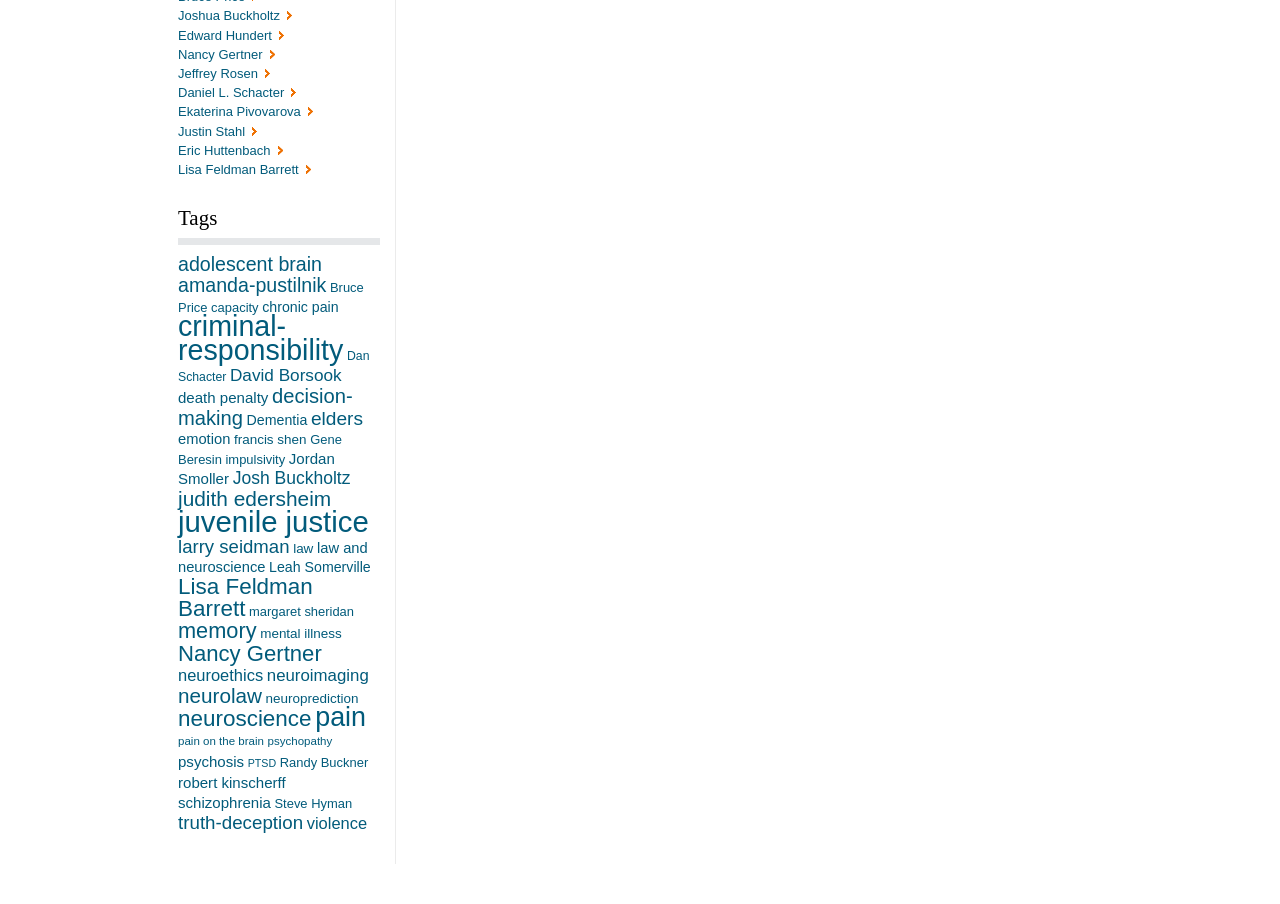Provide your answer to the question using just one word or phrase: What is the topic of the last link on the page?

violence